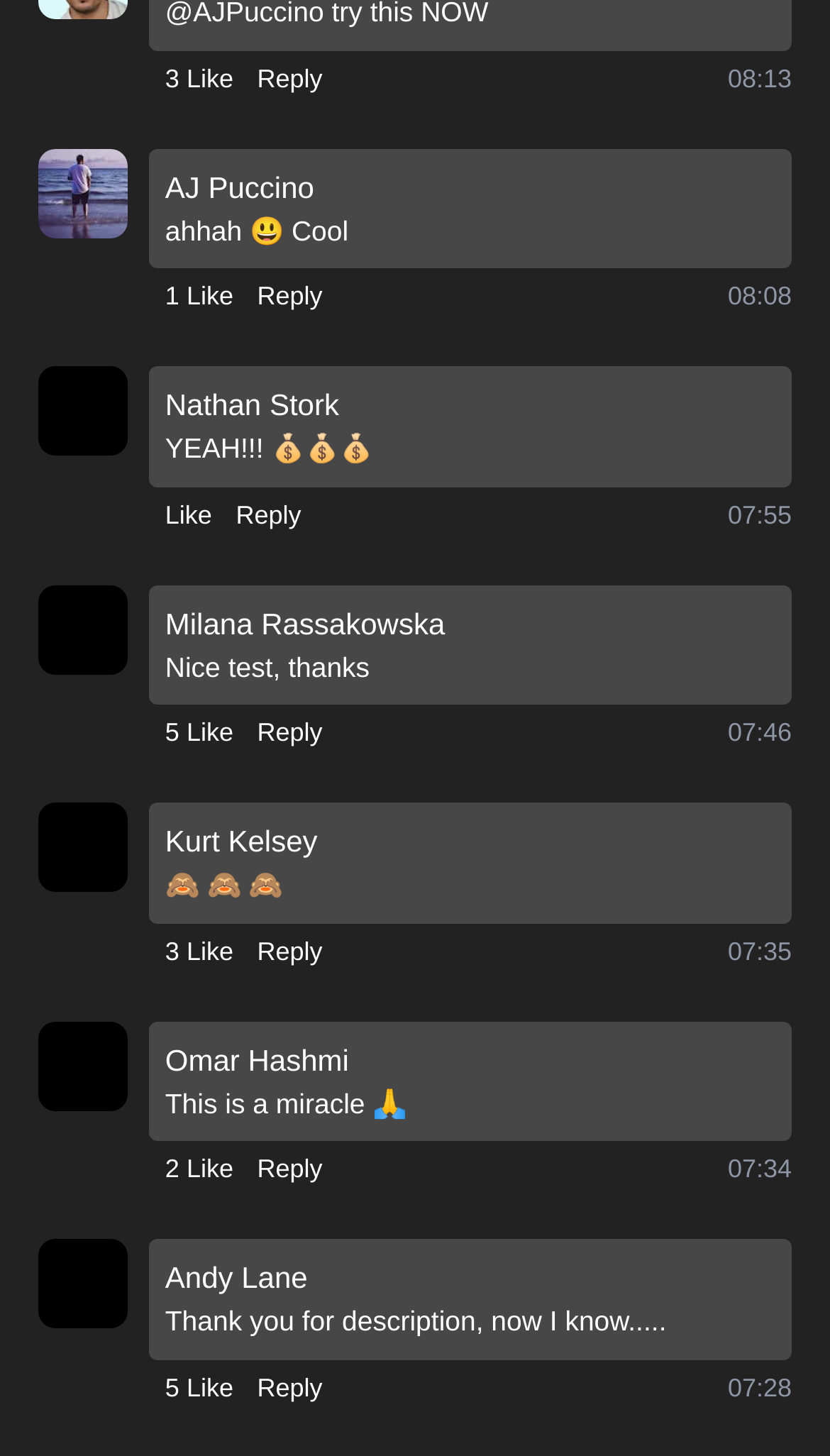Locate the bounding box coordinates of the area to click to fulfill this instruction: "Like a comment". The bounding box should be presented as four float numbers between 0 and 1, in the order [left, top, right, bottom].

[0.199, 0.19, 0.281, 0.217]